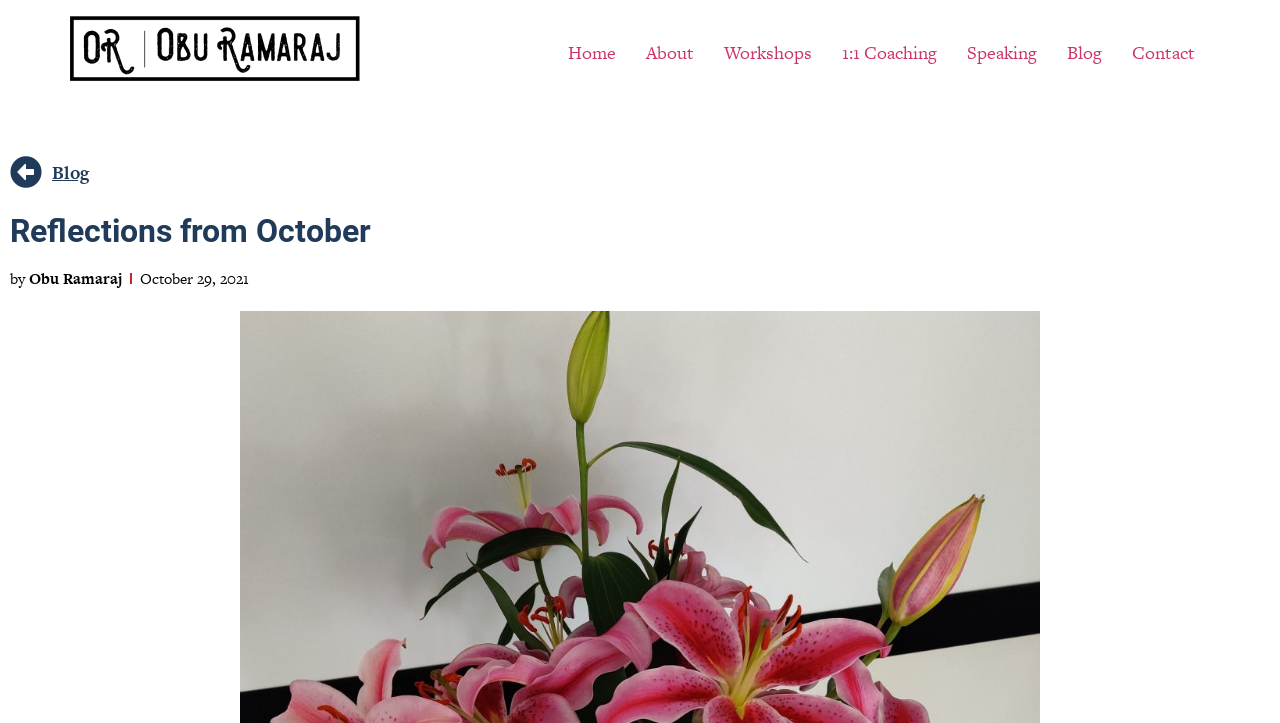Please reply to the following question using a single word or phrase: 
What is the author's name?

Obu Ramaraj